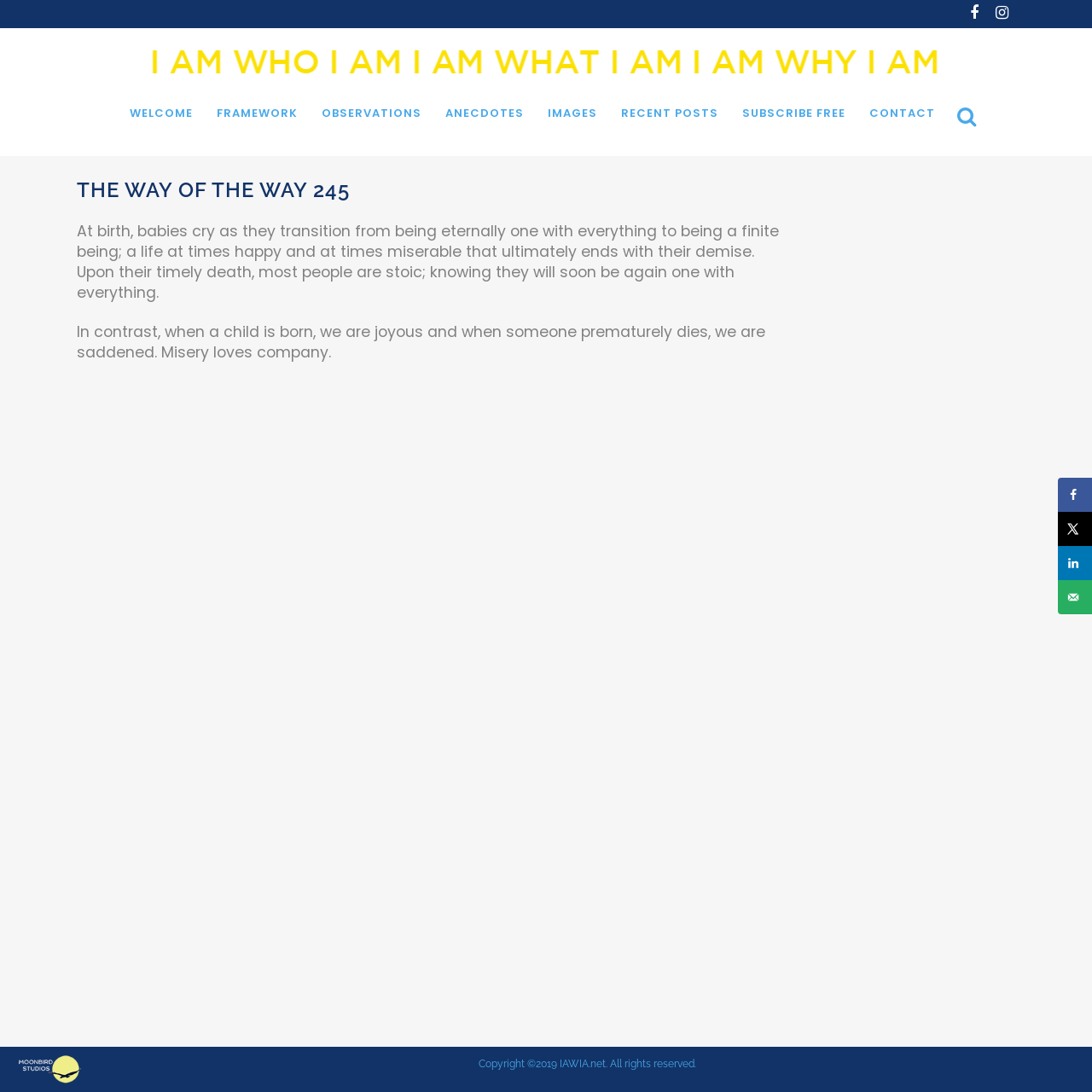Find the bounding box coordinates of the element's region that should be clicked in order to follow the given instruction: "Click on WELCOME". The coordinates should consist of four float numbers between 0 and 1, i.e., [left, top, right, bottom].

[0.108, 0.065, 0.188, 0.143]